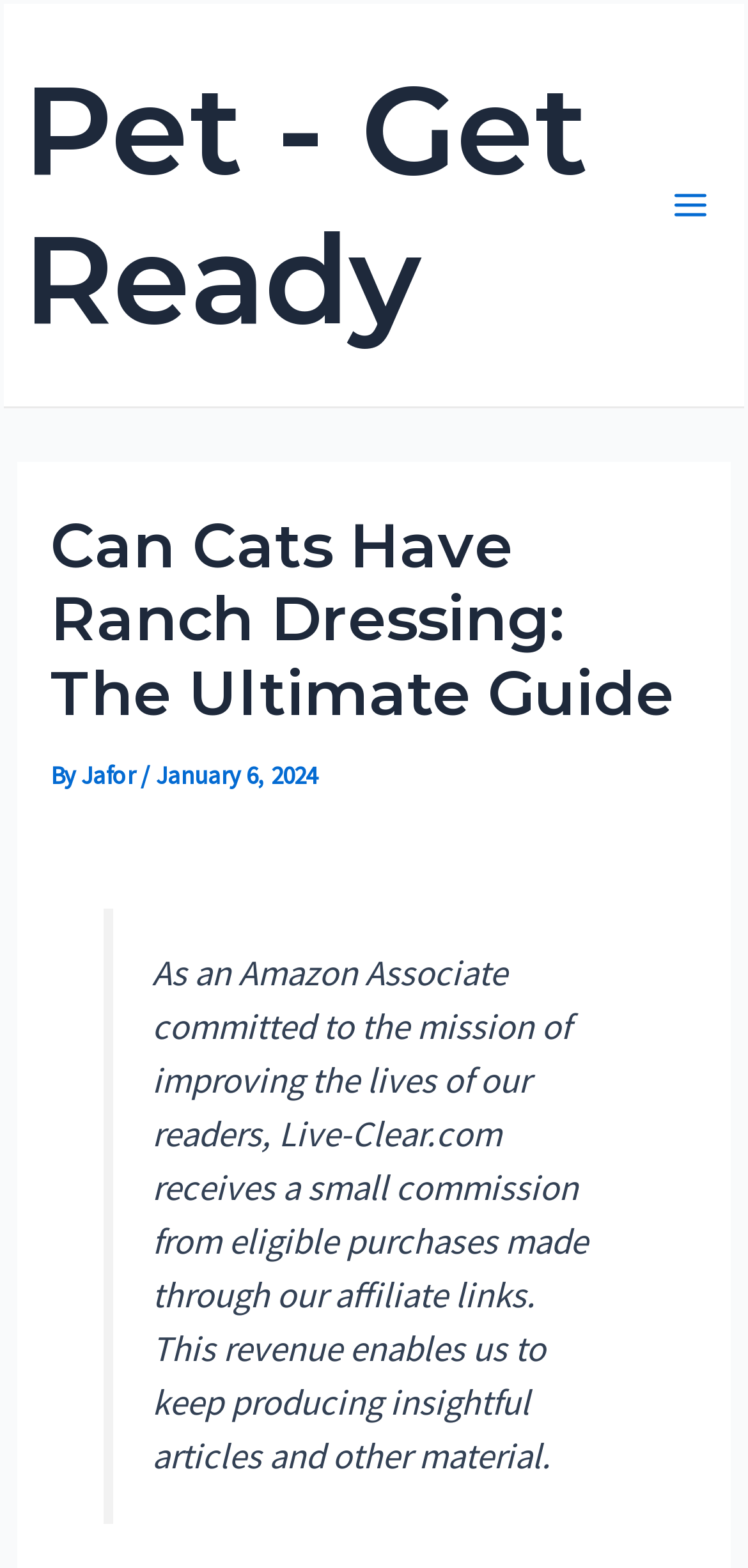Extract the bounding box coordinates for the UI element described by the text: "Main Menu". The coordinates should be in the form of [left, top, right, bottom] with values between 0 and 1.

[0.865, 0.103, 0.982, 0.159]